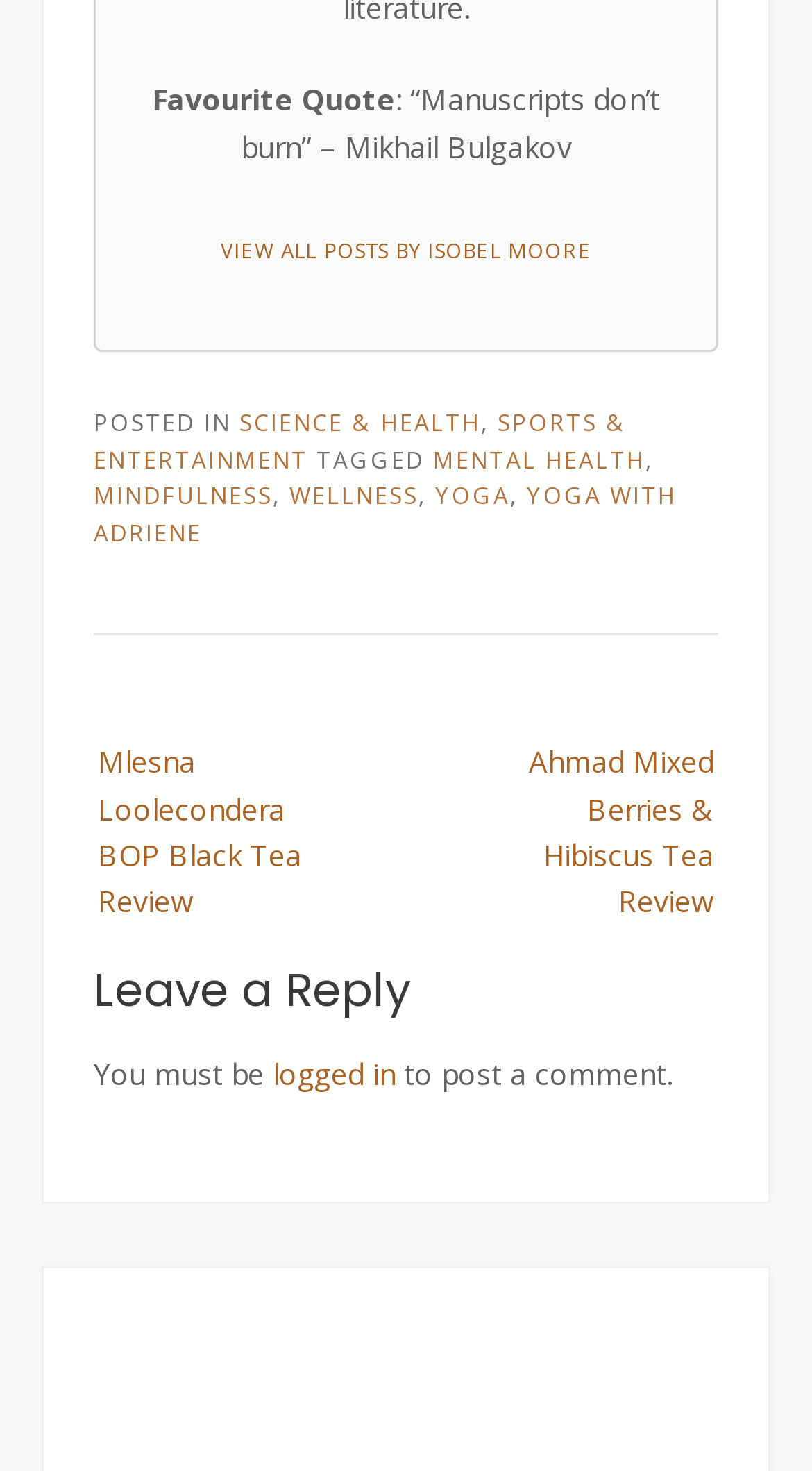Find and provide the bounding box coordinates for the UI element described here: "Sports & Entertainment". The coordinates should be given as four float numbers between 0 and 1: [left, top, right, bottom].

[0.115, 0.276, 0.772, 0.322]